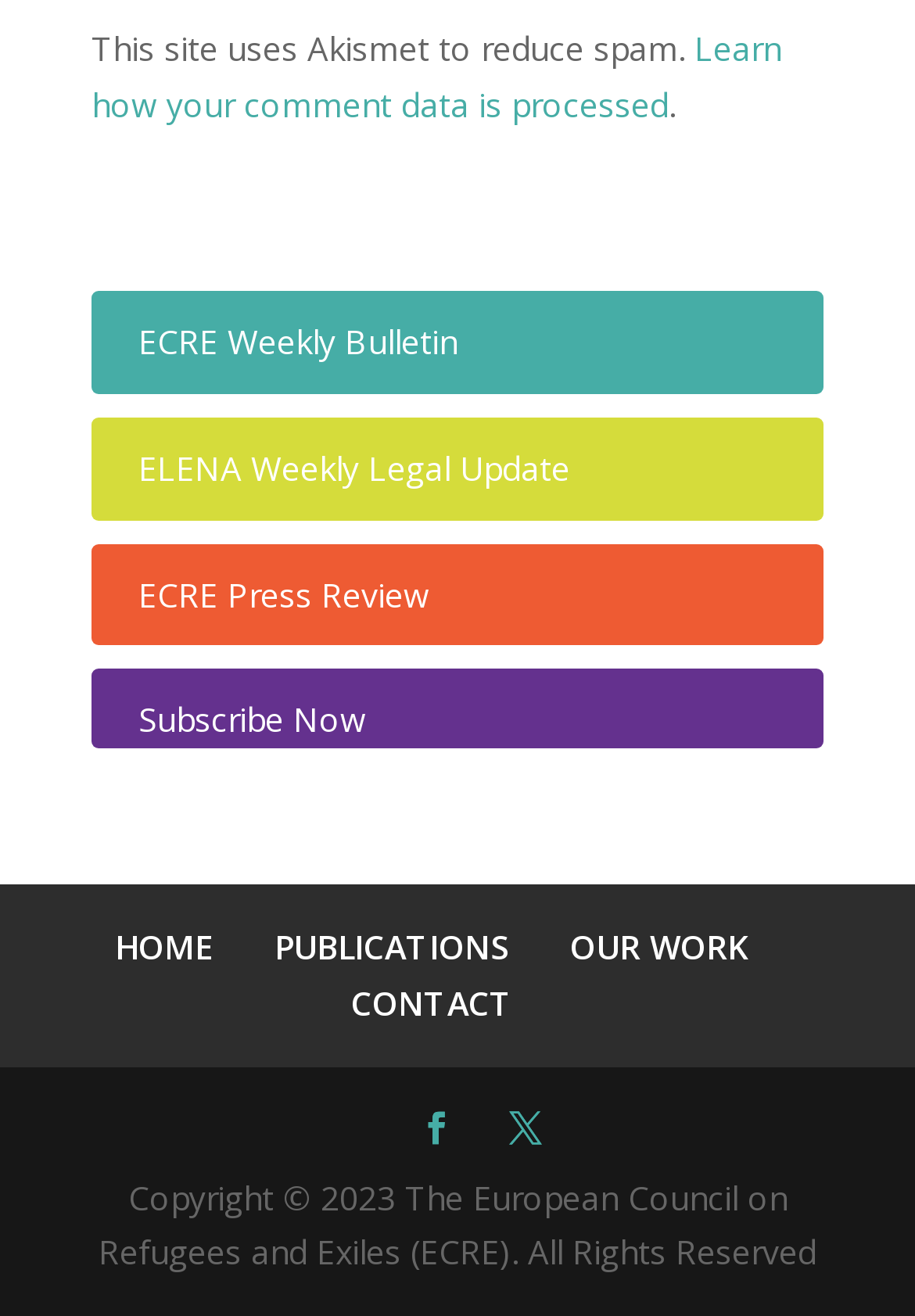Determine the bounding box coordinates of the element's region needed to click to follow the instruction: "Navigate to menu". Provide these coordinates as four float numbers between 0 and 1, formatted as [left, top, right, bottom].

None